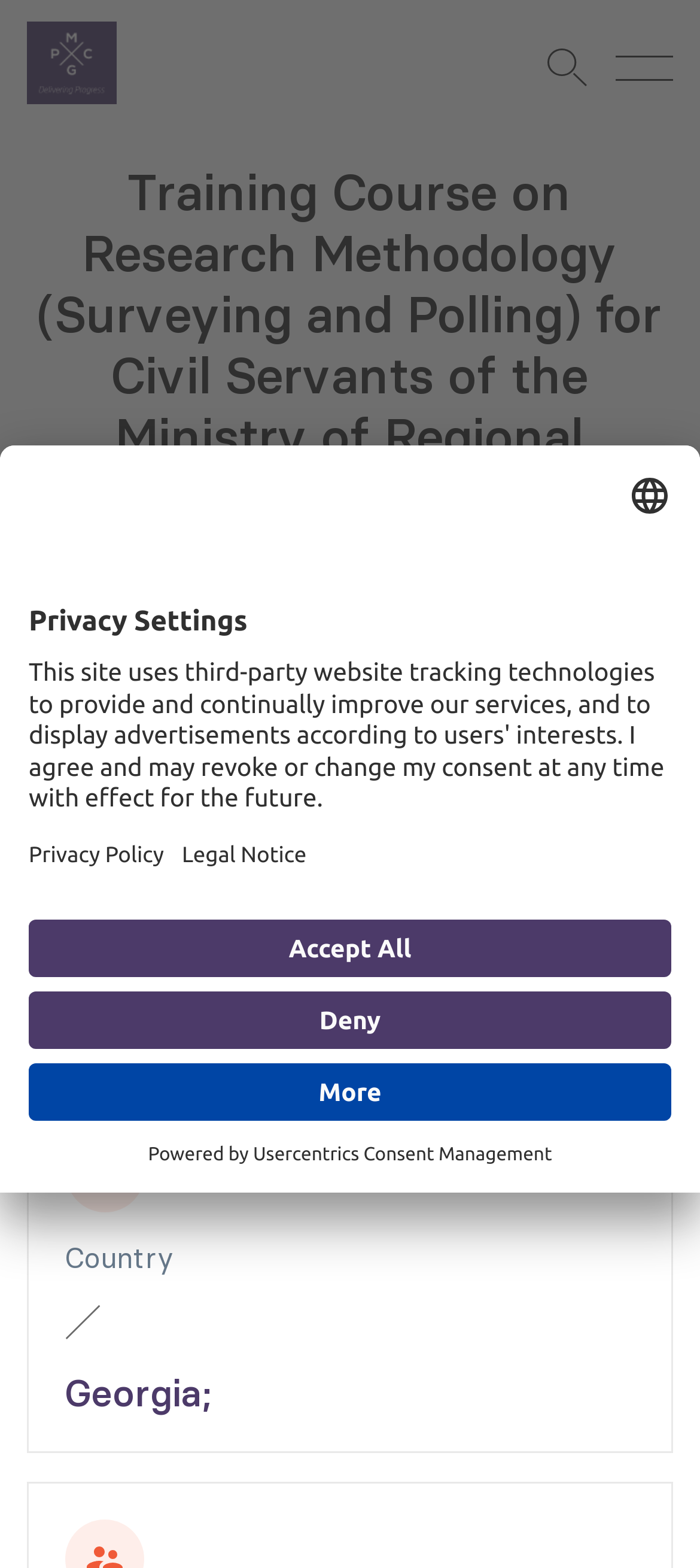Given the element description, predict the bounding box coordinates in the format (top-left x, top-left y, bottom-right x, bottom-right y). Make sure all values are between 0 and 1. Here is the element description: alt="Logo"

[0.038, 0.014, 0.167, 0.067]